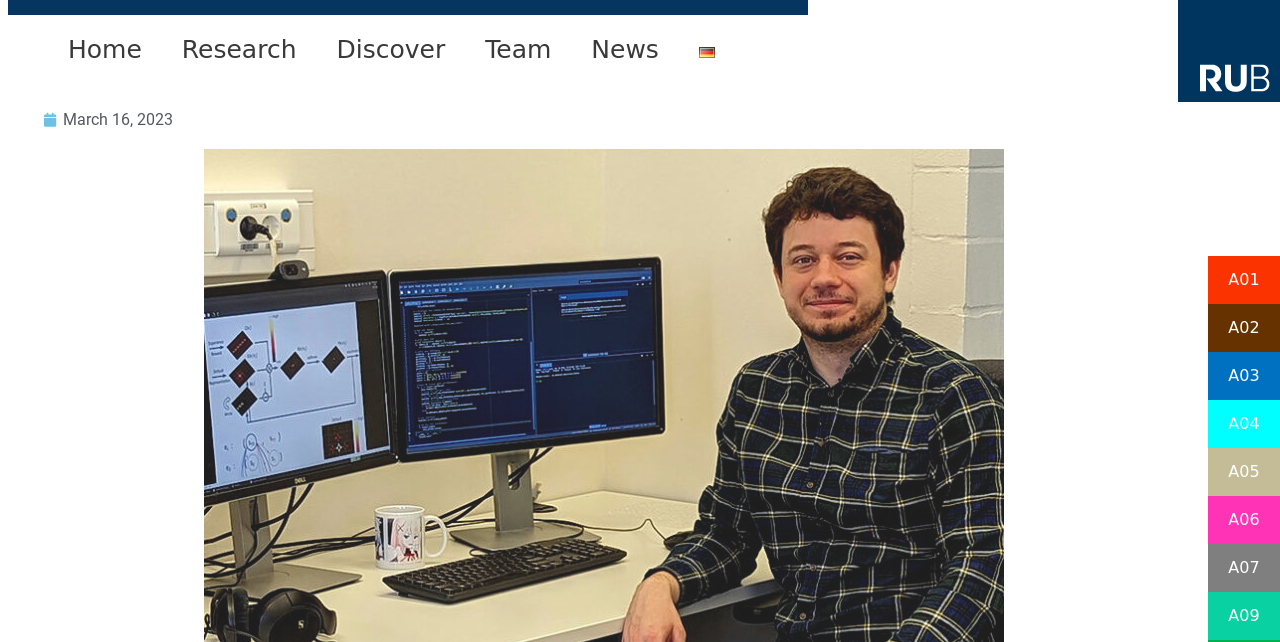Please use the details from the image to answer the following question comprehensively:
What is the language of the 'Deutsch' link?

The link 'Deutsch' has an image with the same text, which suggests that it is a language option. Deutsch is the German word for 'German', so I infer that the language of this link is German.